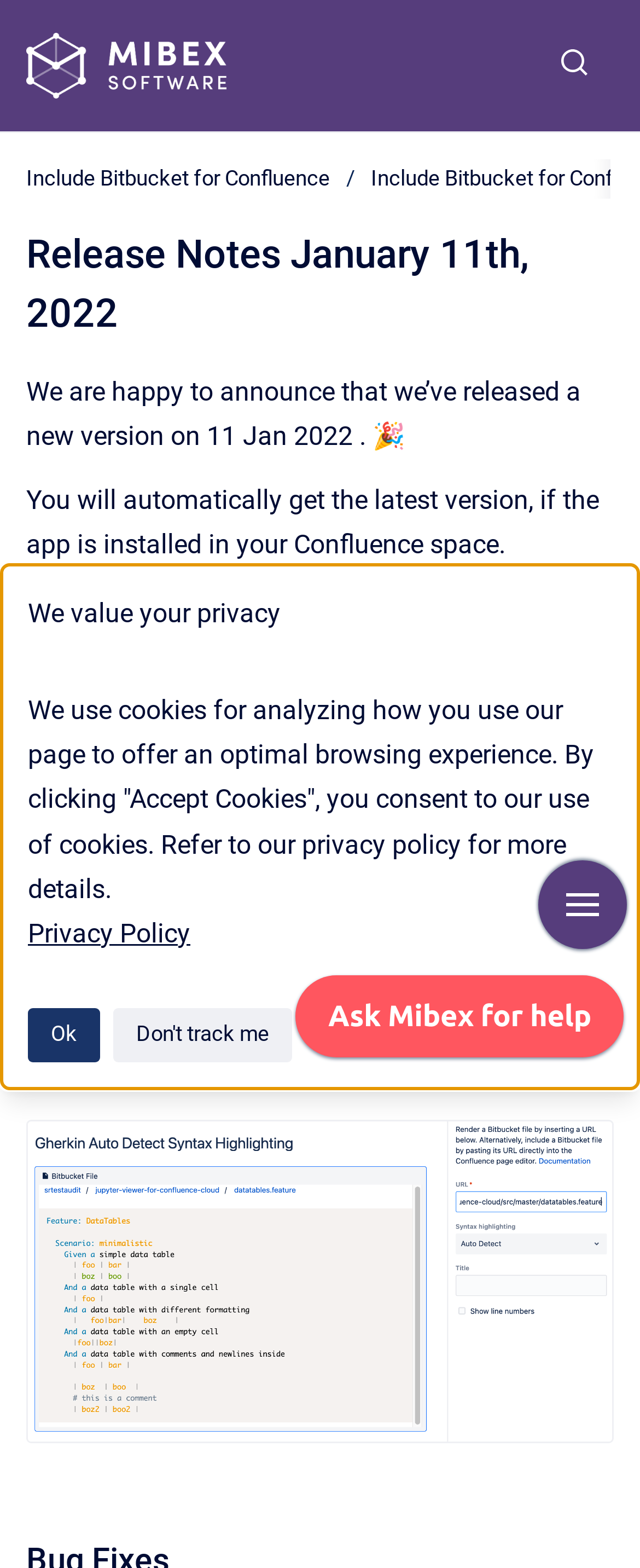Please identify the bounding box coordinates for the region that you need to click to follow this instruction: "Click on 'LISTEN TO THE VOICE OF JESUS CHRIST'".

None